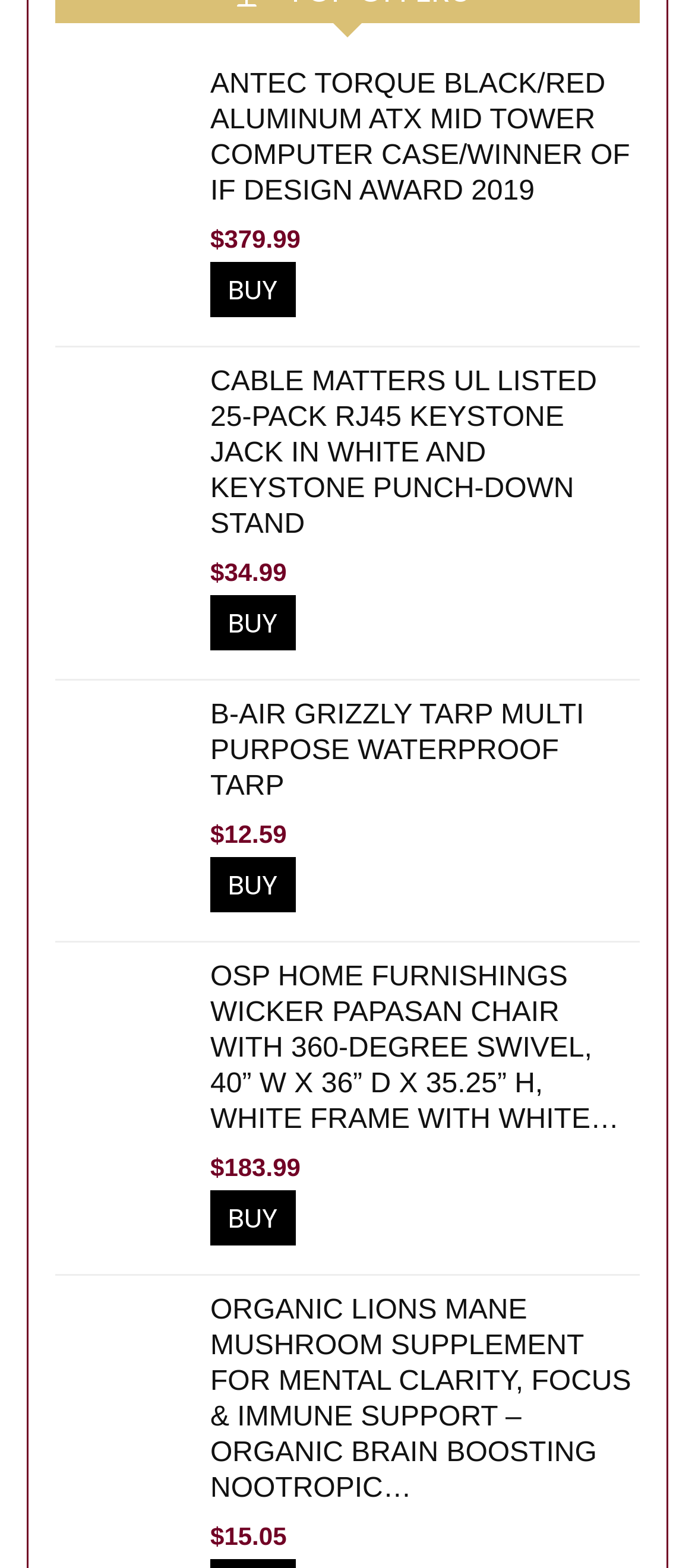Based on the element description, predict the bounding box coordinates (top-left x, top-left y, bottom-right x, bottom-right y) for the UI element in the screenshot: BUY

[0.303, 0.547, 0.426, 0.582]